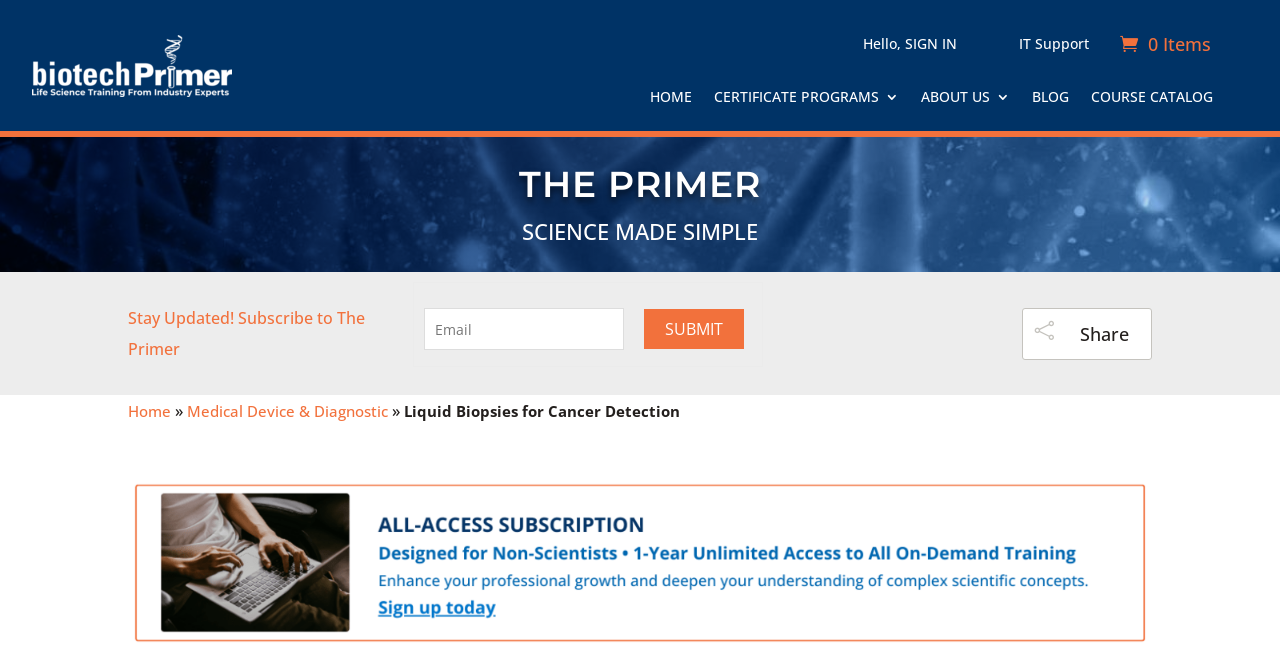Determine the bounding box coordinates for the clickable element to execute this instruction: "View the course catalog". Provide the coordinates as four float numbers between 0 and 1, i.e., [left, top, right, bottom].

[0.852, 0.133, 0.948, 0.17]